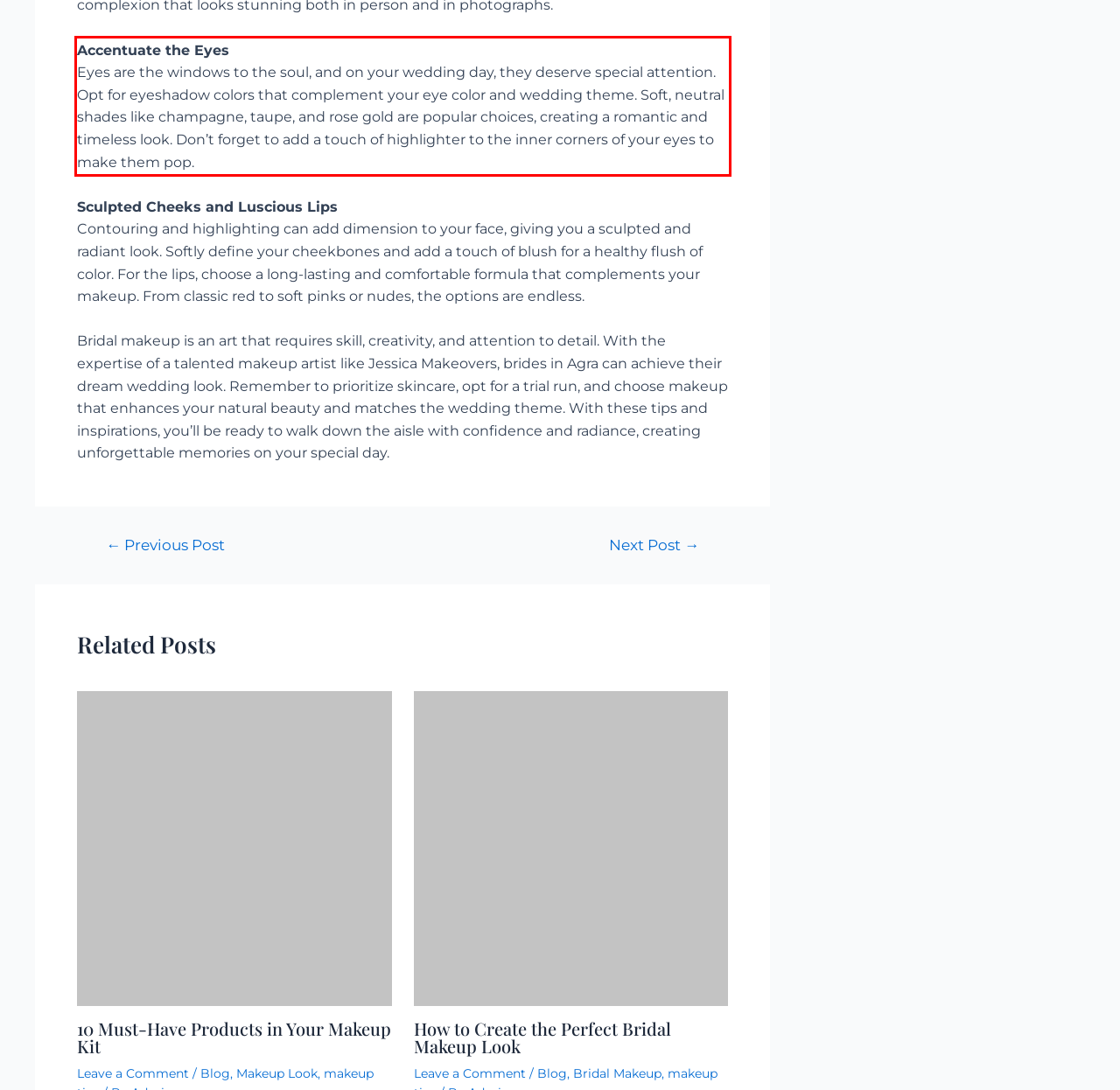There is a UI element on the webpage screenshot marked by a red bounding box. Extract and generate the text content from within this red box.

Accentuate the Eyes Eyes are the windows to the soul, and on your wedding day, they deserve special attention. Opt for eyeshadow colors that complement your eye color and wedding theme. Soft, neutral shades like champagne, taupe, and rose gold are popular choices, creating a romantic and timeless look. Don’t forget to add a touch of highlighter to the inner corners of your eyes to make them pop.